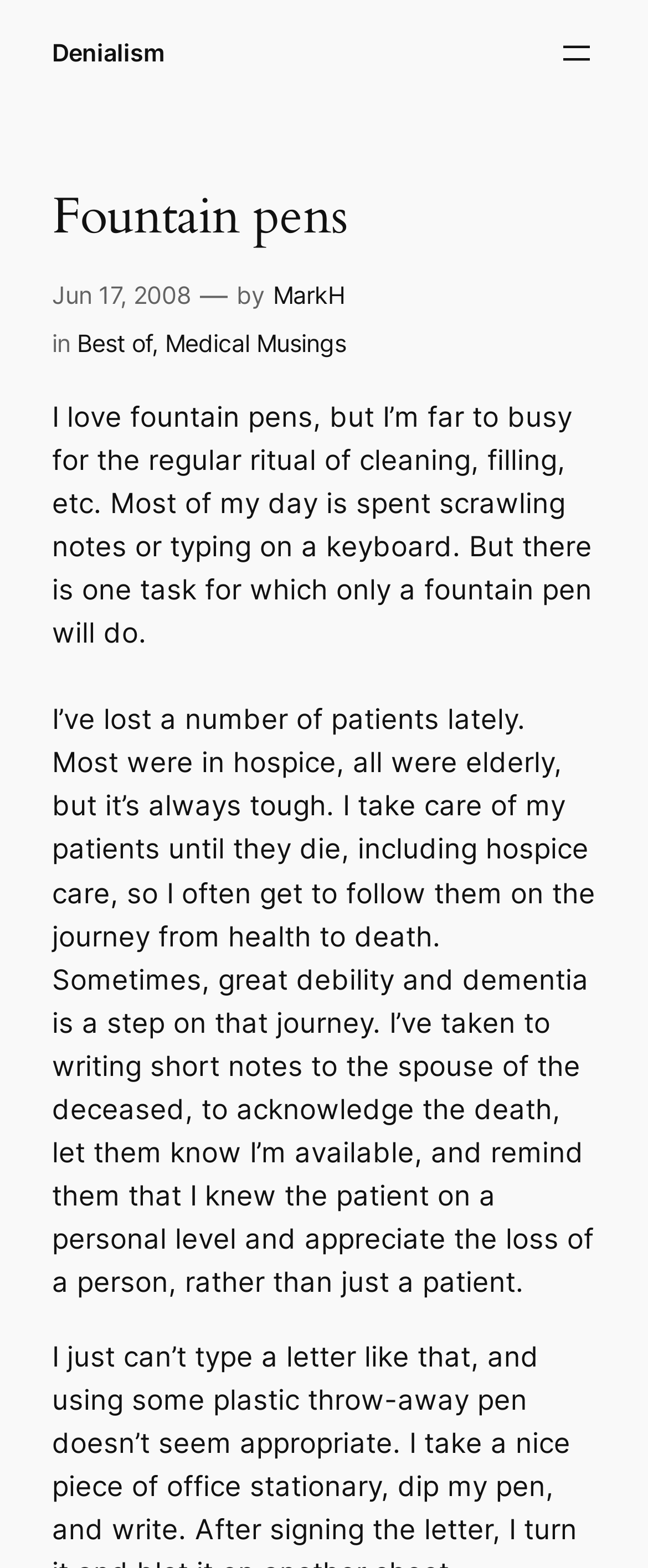Create an elaborate caption that covers all aspects of the webpage.

The webpage is about fountain pens and the author's personal experience with them. At the top left, there is a link to "Denialism" and a button to open a menu on the top right. Below the button, there is a heading that reads "Fountain pens". 

Next to the heading, there is a time element showing the date "Jun 17, 2008", followed by a dash and the author's name "MarkH". Below this, there is a paragraph of text that explains the author's love for fountain pens, but how they are too busy to use them regularly. 

The author then shares a personal anecdote about writing notes to the spouses of deceased patients, and how they appreciate the personal touch of a fountain pen in this context. This text is divided into two paragraphs, with the second paragraph being longer and more detailed.